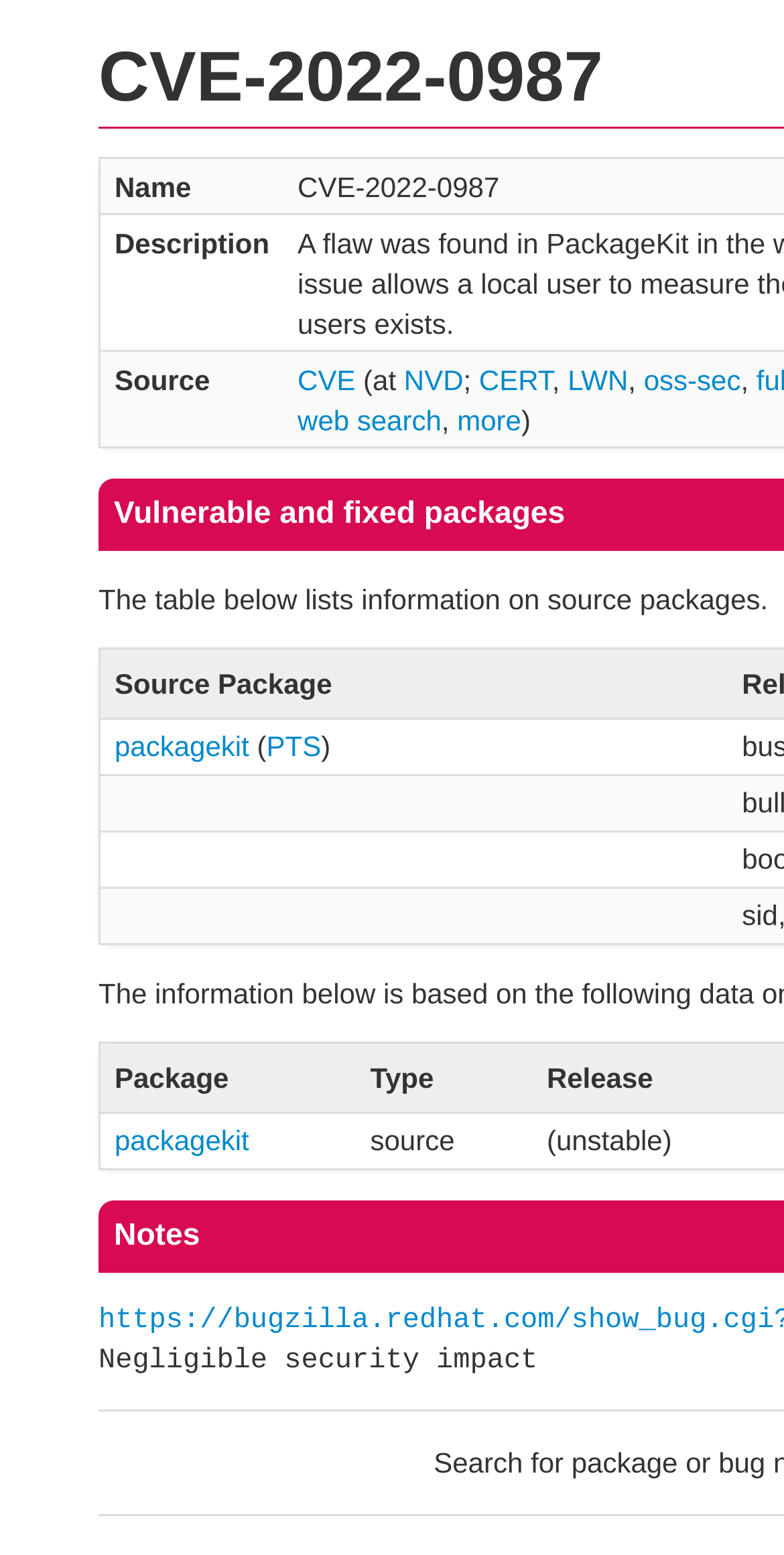How many links are there in the 'Source' gridcell?
Using the information presented in the image, please offer a detailed response to the question.

I examined the 'Source' gridcell and found five links: 'CVE', 'NVD', 'CERT', 'LWN', and 'oss-sec'.